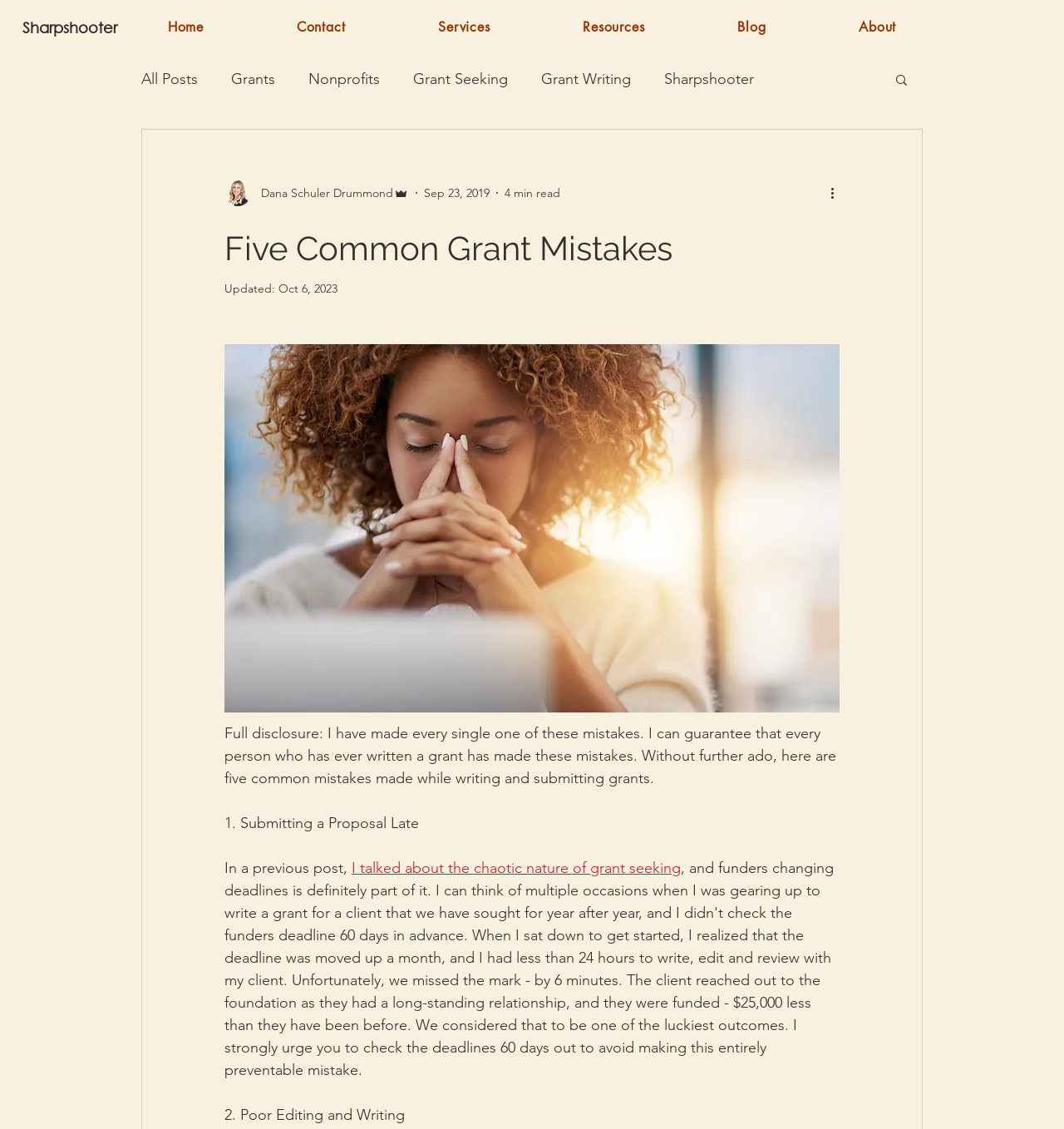Please identify the bounding box coordinates of the clickable element to fulfill the following instruction: "Read the 'Grants' blog post". The coordinates should be four float numbers between 0 and 1, i.e., [left, top, right, bottom].

[0.217, 0.062, 0.259, 0.078]